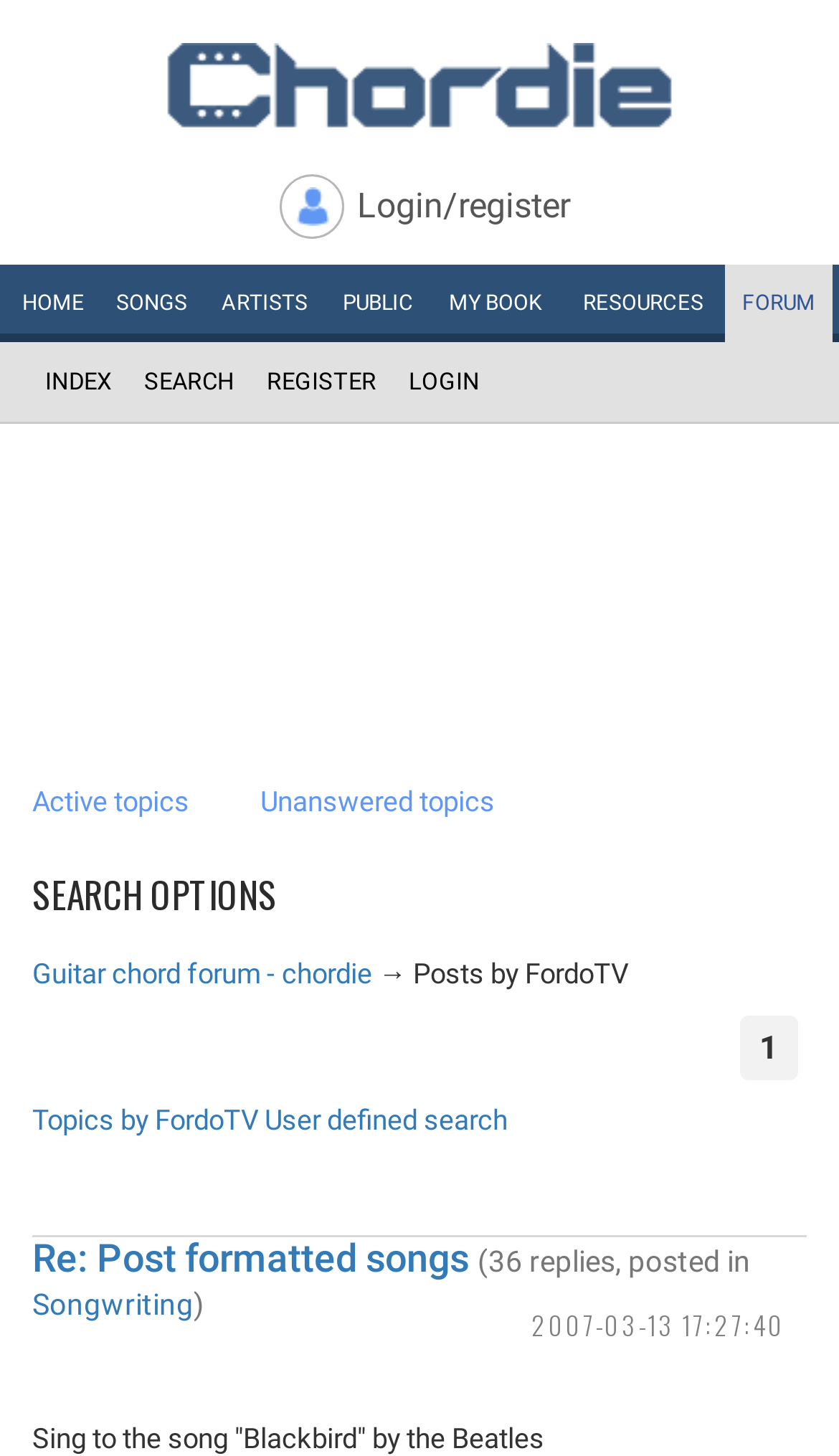Locate the bounding box coordinates of the area that needs to be clicked to fulfill the following instruction: "View active topics". The coordinates should be in the format of four float numbers between 0 and 1, namely [left, top, right, bottom].

[0.038, 0.539, 0.226, 0.561]